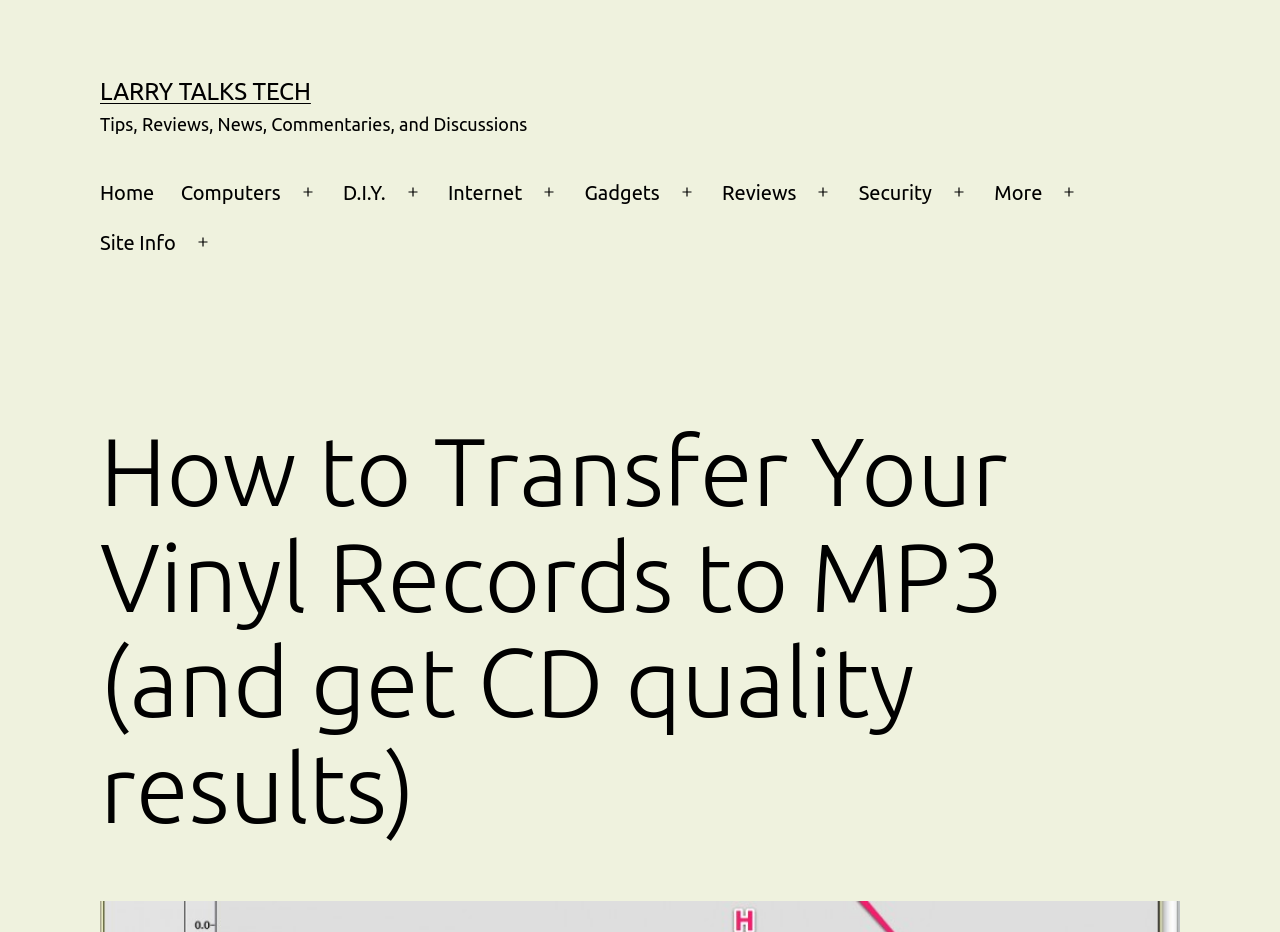Please provide a comprehensive answer to the question based on the screenshot: What is the name of the website?

I determined the name of the website by looking at the top-left corner of the webpage, where I found a link with the text 'LARRY TALKS TECH'. This suggests that the website is named 'Larry Talks Tech'.